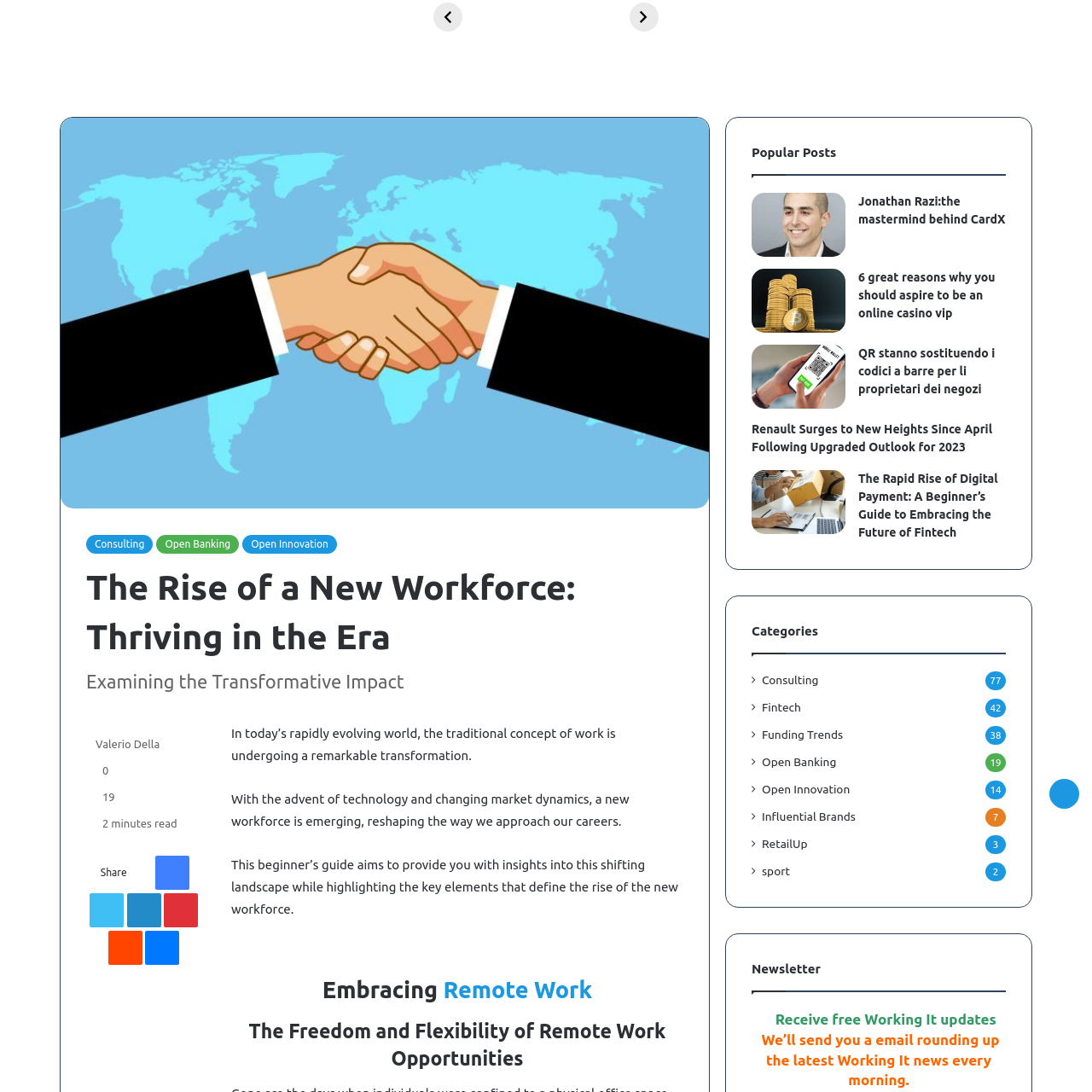Provide a thorough description of the scene depicted within the red bounding box.

This image likely represents a visual associated with the topic "Sovereign Digital," which is mentioned in the context of digital innovations and transformations in the workplace. The image appears to complement discussions about emerging technologies, possibly illustrating concepts related to digital finance or digital identity in a modern work environment. It is positioned within a broader narrative that emphasizes the influence of technology on market dynamics and workforce evolution. This aligns with the ongoing exploration of how digital solutions are reshaping industries and creating new opportunities in various sectors.